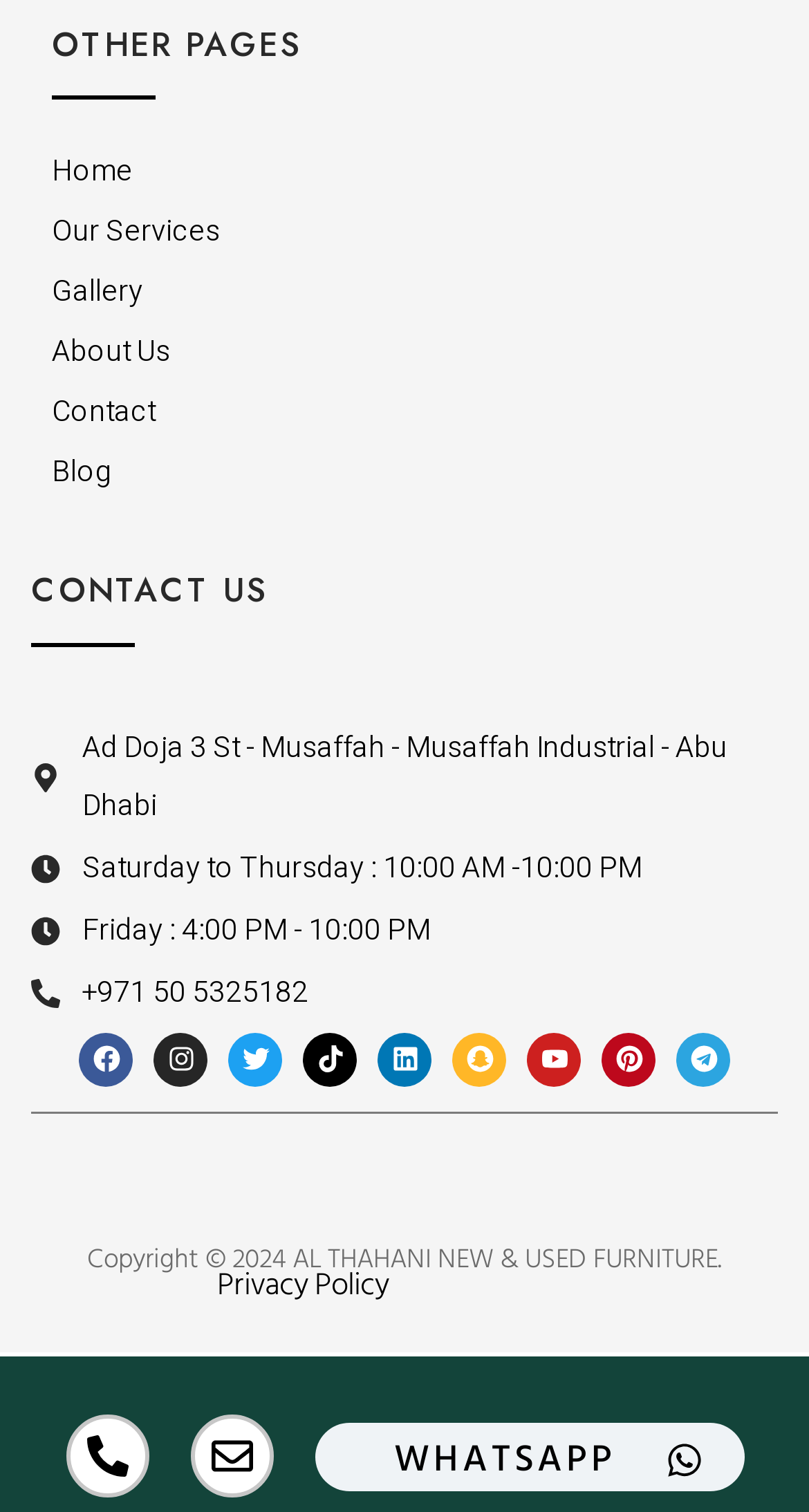Please determine the bounding box coordinates of the element to click on in order to accomplish the following task: "Open Facebook page". Ensure the coordinates are four float numbers ranging from 0 to 1, i.e., [left, top, right, bottom].

[0.097, 0.682, 0.164, 0.718]